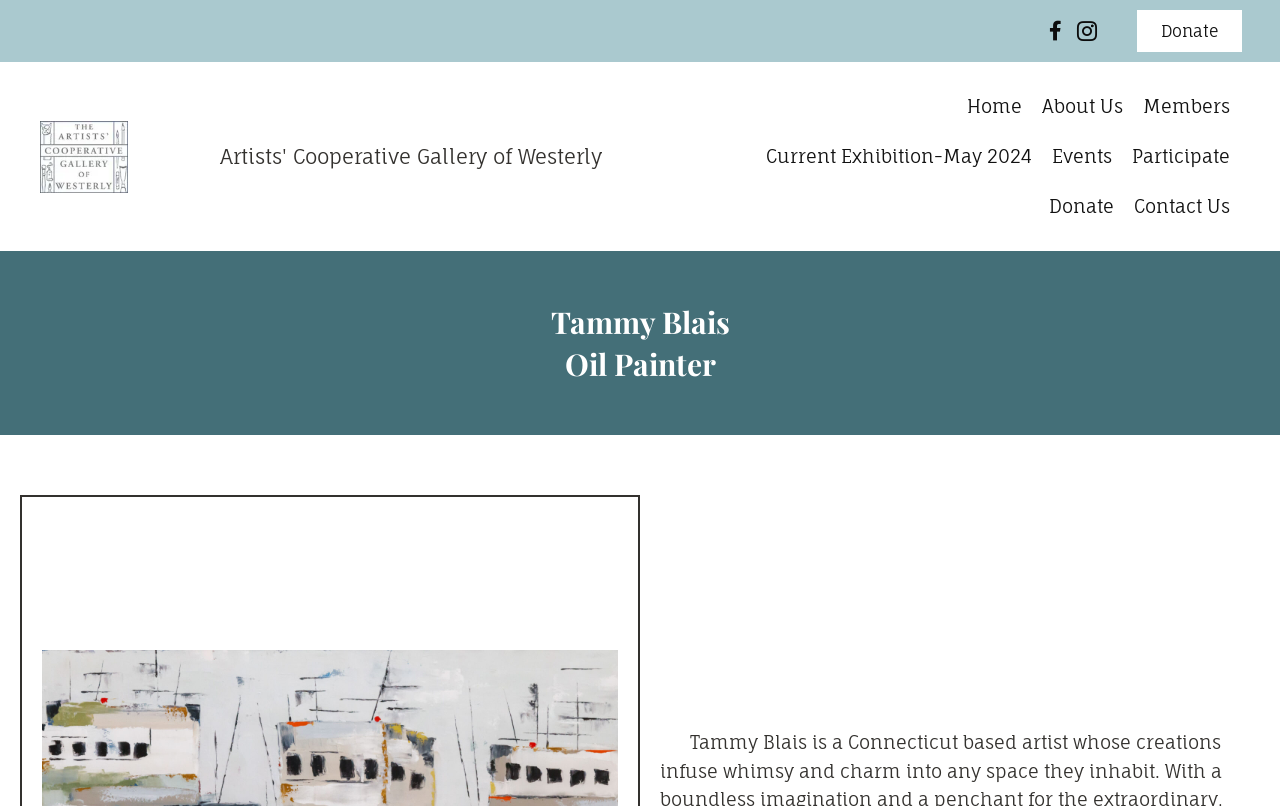Can you specify the bounding box coordinates of the area that needs to be clicked to fulfill the following instruction: "Go to Home"?

[0.748, 0.102, 0.806, 0.164]